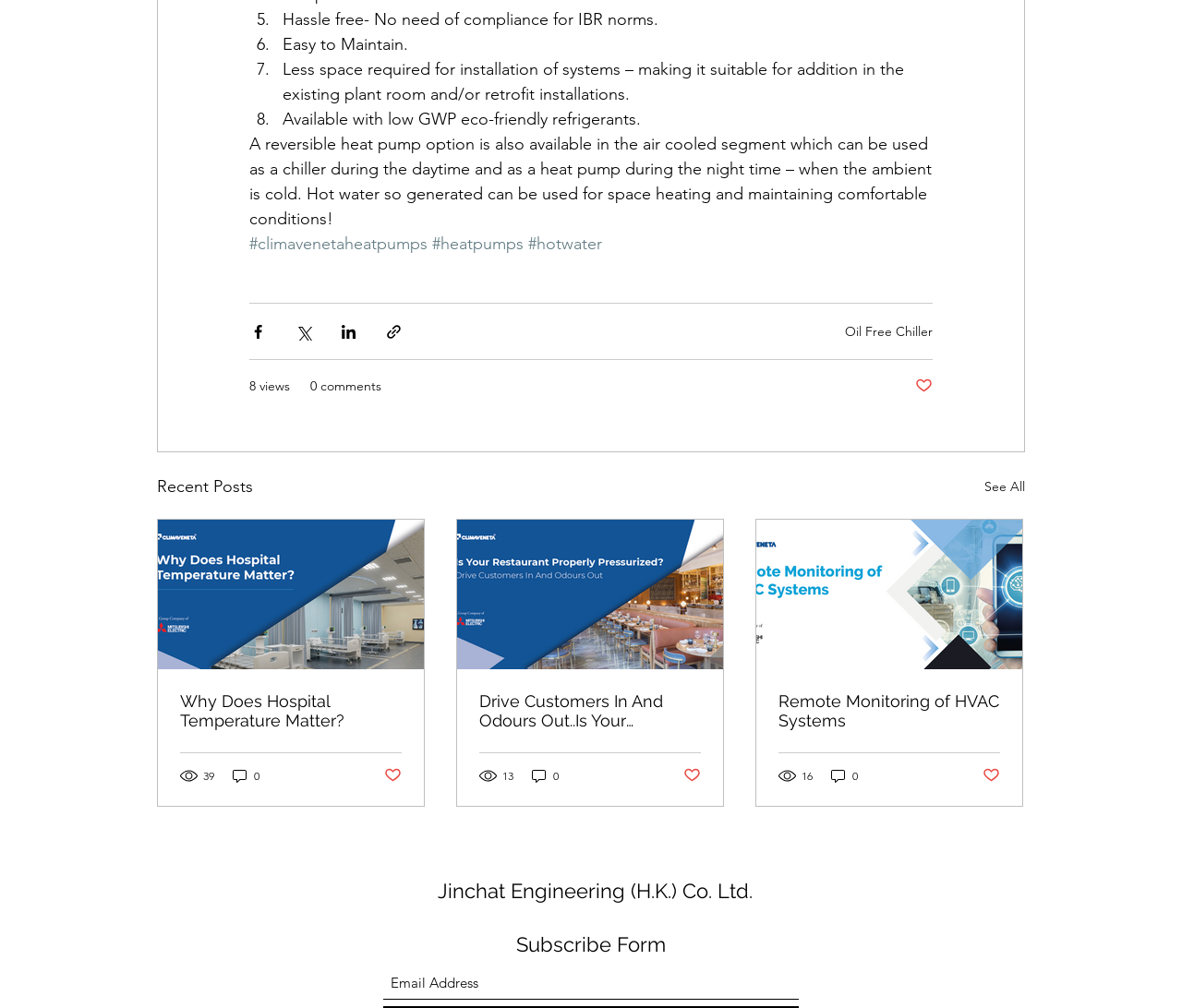How many views does the article 'Why Does Hospital Temperature Matter?' have?
Based on the content of the image, thoroughly explain and answer the question.

The article 'Why Does Hospital Temperature Matter?' has a label '39 views' next to it, indicating that it has been viewed 39 times.